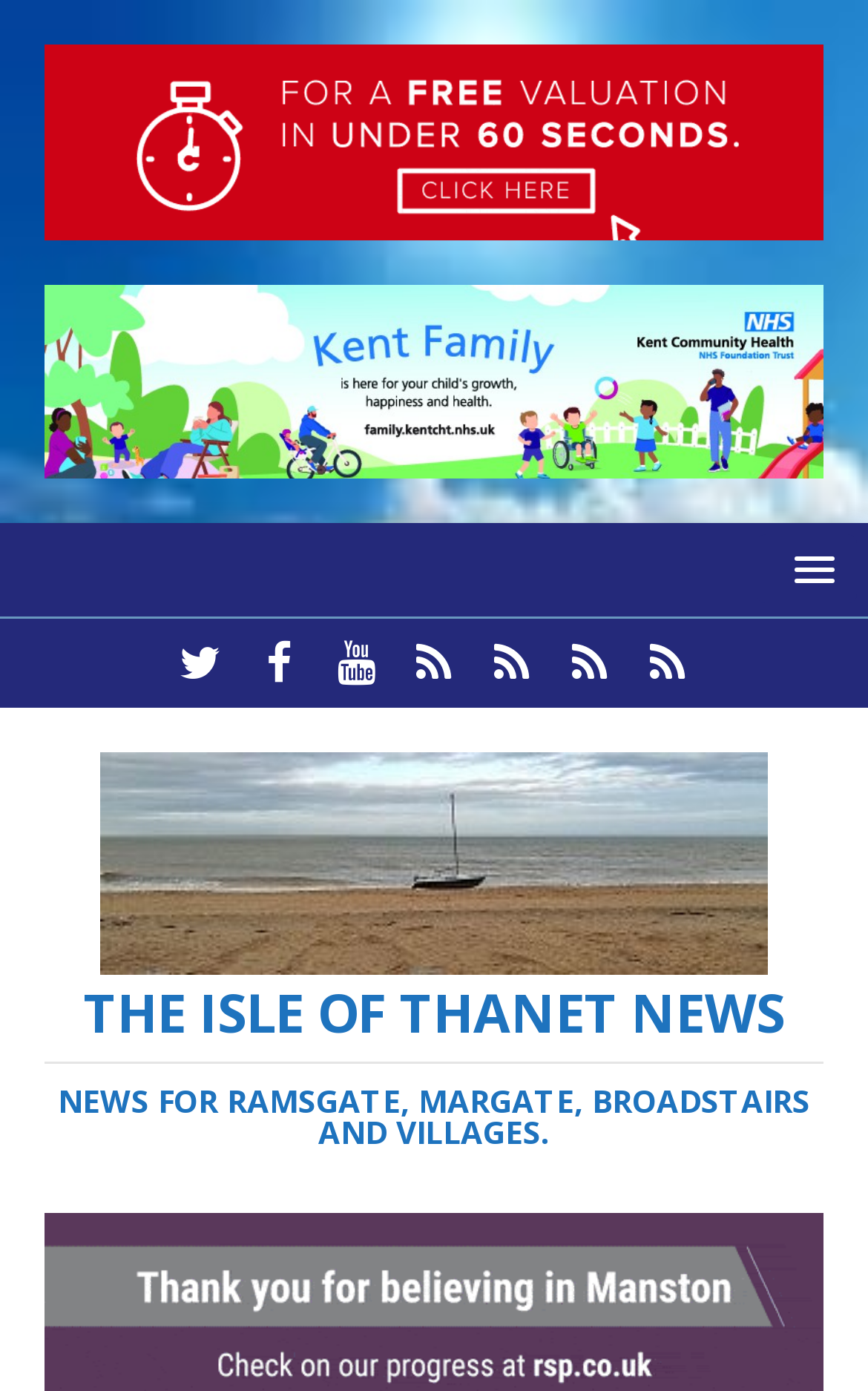Provide a one-word or short-phrase response to the question:
How many social media links are present?

3